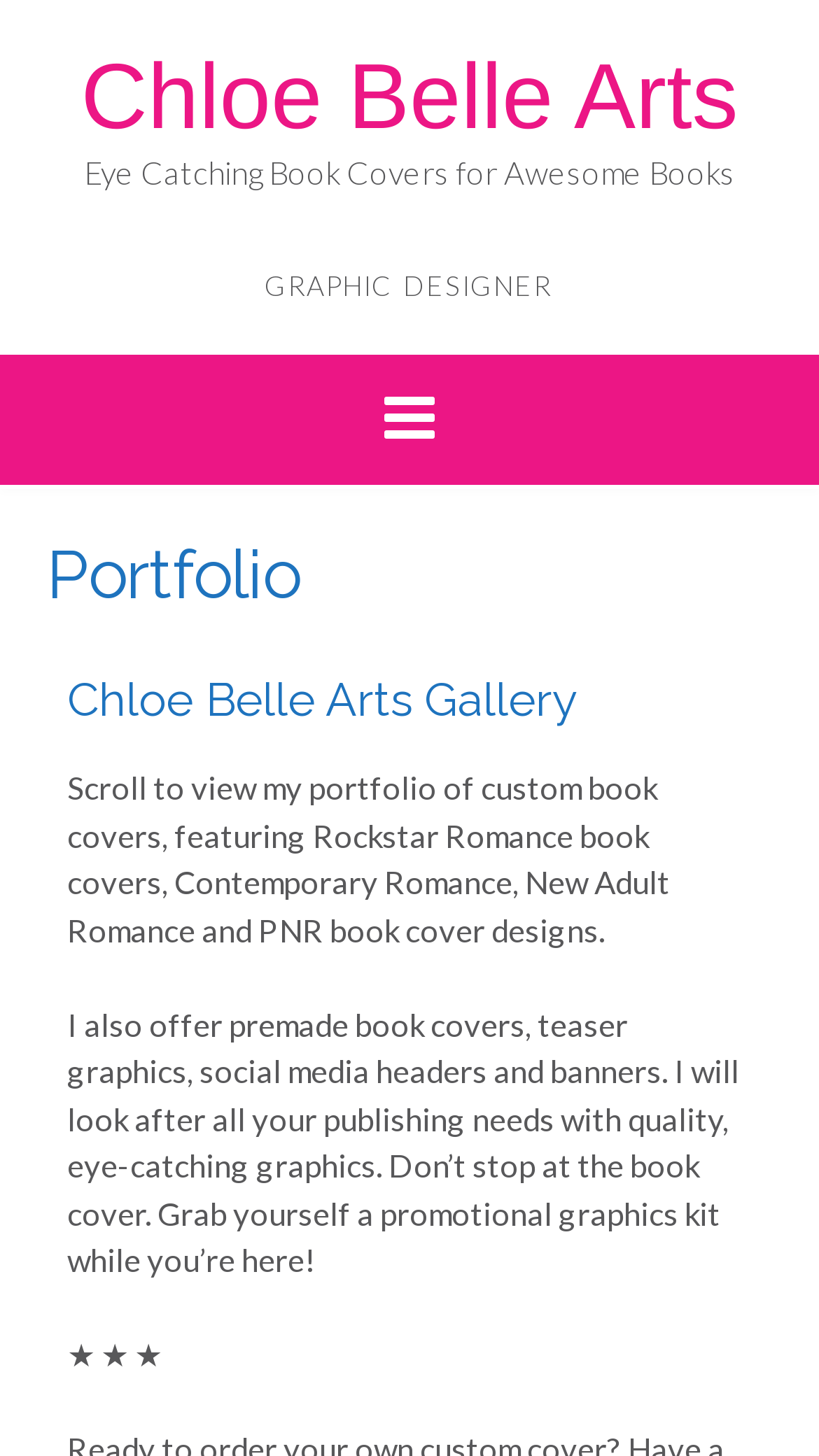Provide a comprehensive caption for the webpage.

The webpage is a portfolio of a graphic designer, Chloe Belle Arts, showcasing her work in custom book covers, premade book covers, teaser graphics, social media headers, and banners. At the top left of the page, there is a link to Chloe Belle Arts. Below it, there is a heading "Eye Catching Book Covers for Awesome Books" followed by a subtitle "GRAPHIC DESIGNER" positioned slightly to the right.

The main content of the page is divided into sections, starting with a header that reads "Portfolio" and "Chloe Belle Arts Gallery" positioned side by side. Below these headers, there is a paragraph describing the portfolio, which includes custom book covers featuring various romance genres. This is followed by another paragraph that outlines the services offered, including premade book covers, teaser graphics, social media headers, and banners.

At the bottom of the page, there is a row of three stars (★ ★ ★) positioned near the bottom left corner. Overall, the webpage has a clean layout, with clear headings and concise text that effectively communicates the services offered by Chloe Belle Arts.